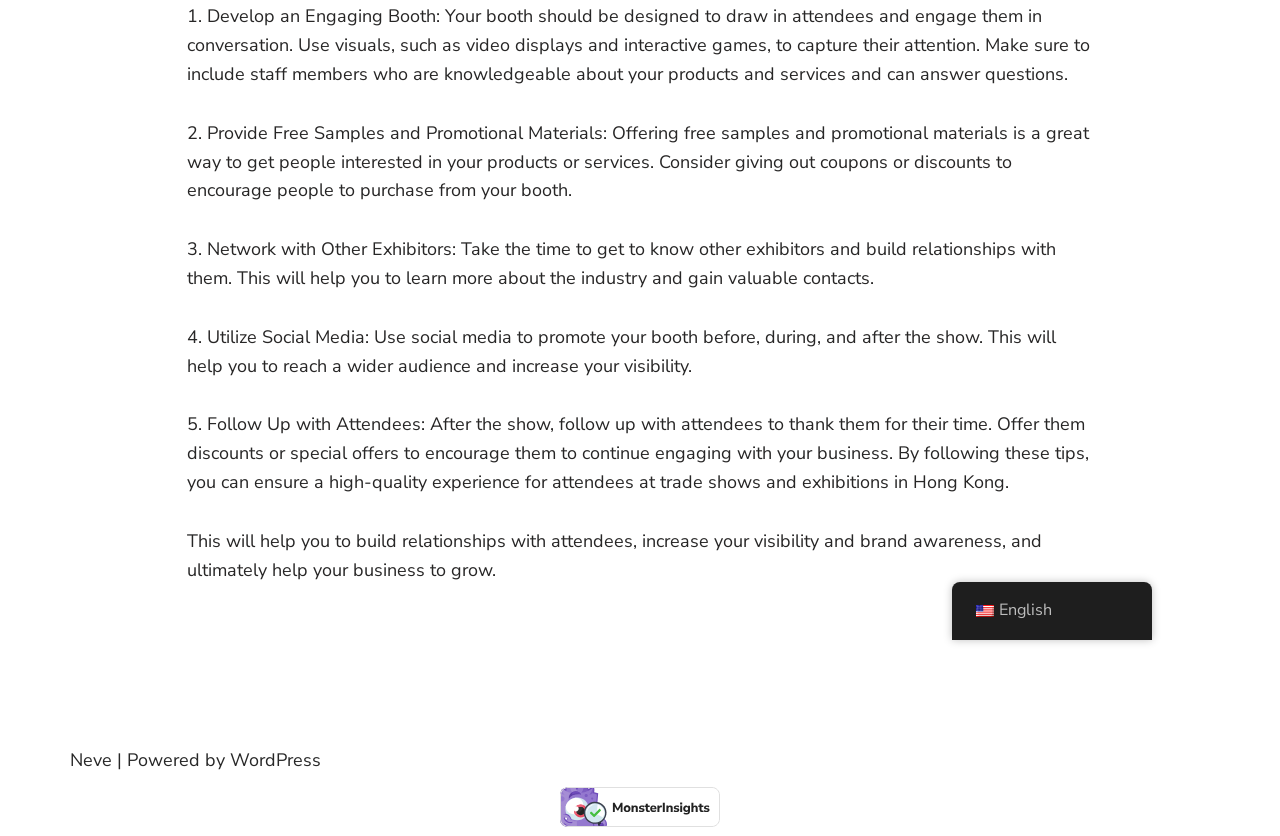Locate the bounding box of the user interface element based on this description: "English English".

[0.744, 0.696, 0.9, 0.766]